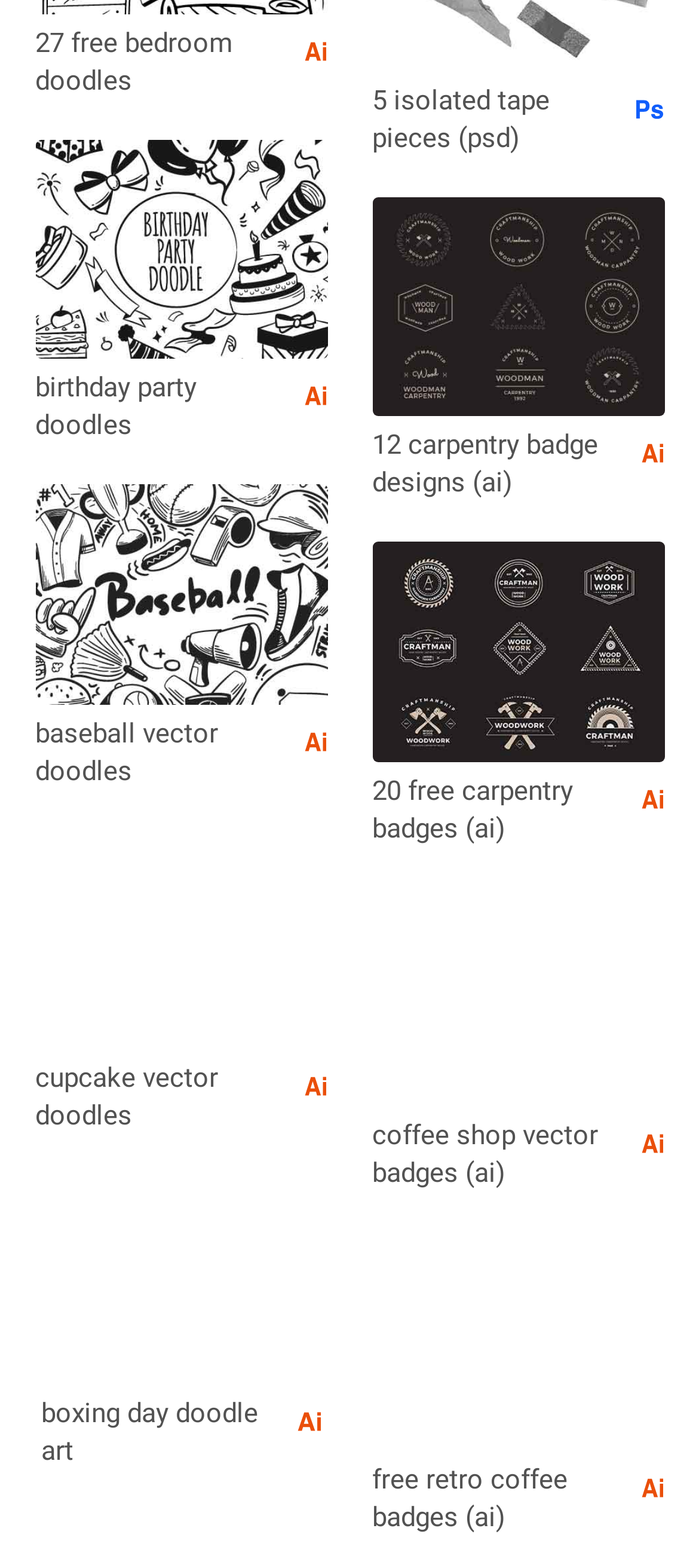How many doodle categories are available?
Please provide a single word or phrase in response based on the screenshot.

9